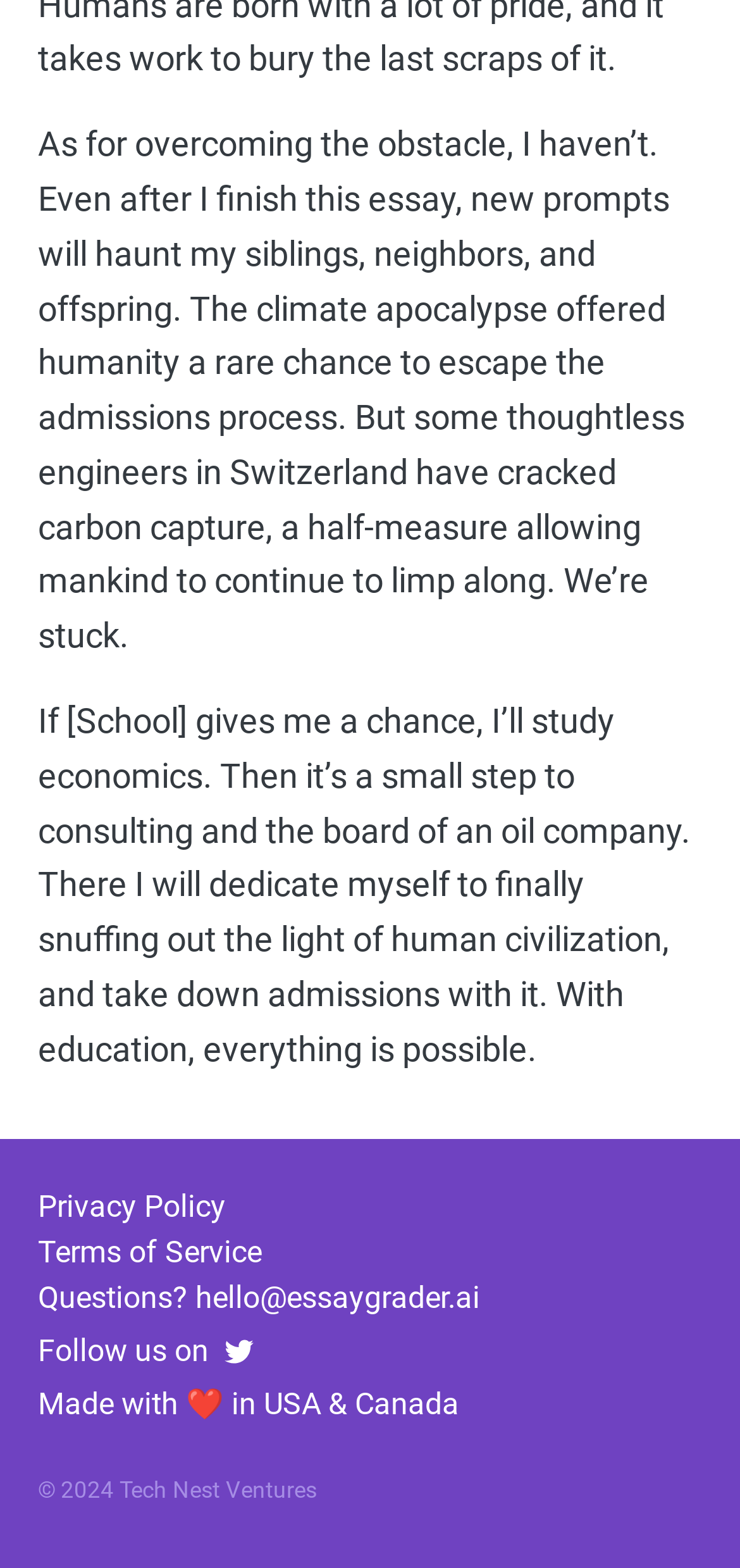Using the provided description: "parent_node: Your Inquiry", find the bounding box coordinates of the corresponding UI element. The output should be four float numbers between 0 and 1, in the format [left, top, right, bottom].

None